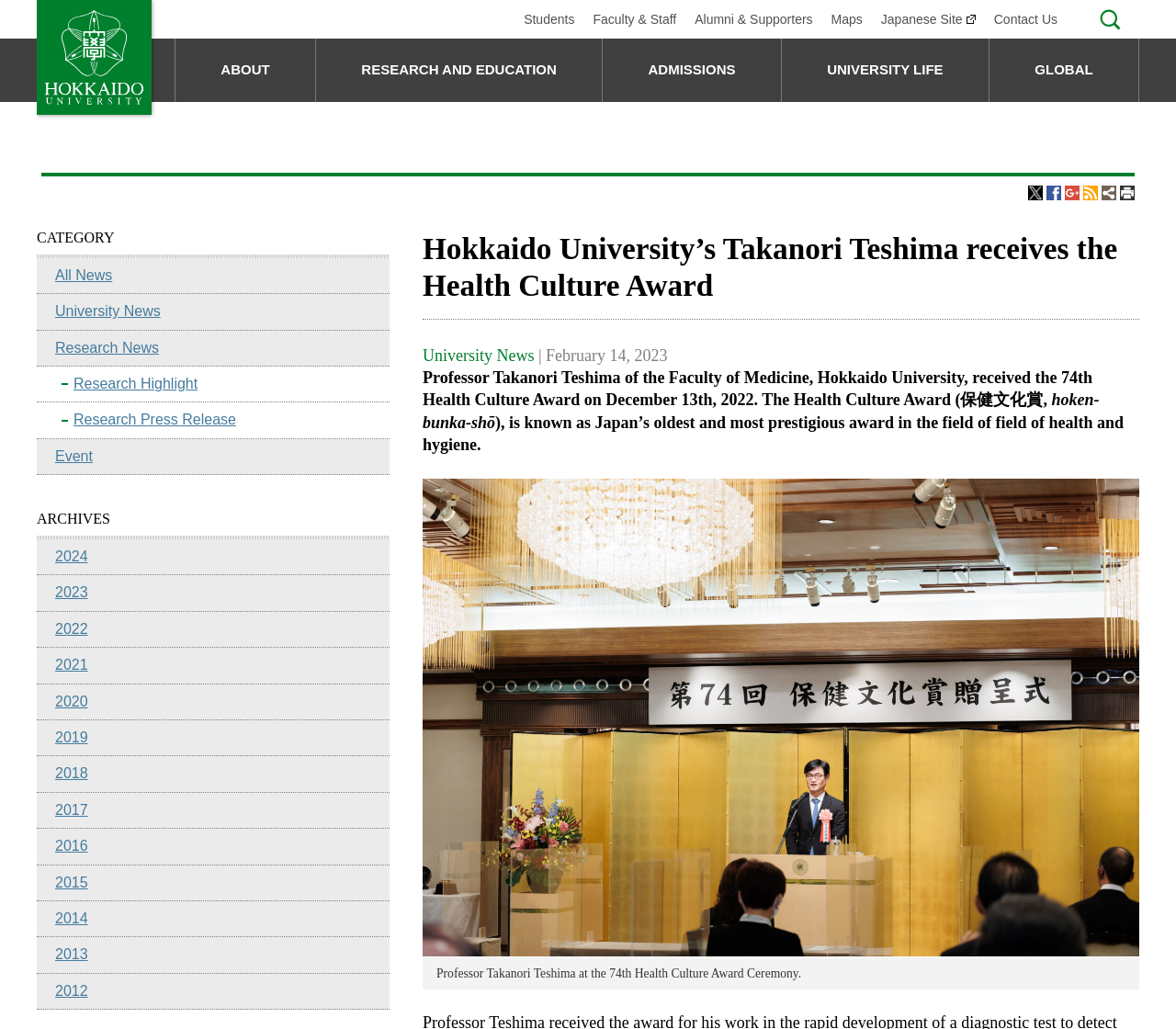Describe the entire webpage, focusing on both content and design.

The webpage is about Hokkaido University, with a prominent heading "Hokkaido University" at the top left corner. Below the heading, there is a link to the university's homepage. To the right of the heading, there are several links to different sections of the website, including "Students", "Faculty & Staff", "Alumni & Supporters", "Maps", and "Japanese Site".

In the main content area, there is a news article about Professor Takanori Teshima of the Faculty of Medicine, Hokkaido University, receiving the 74th Health Culture Award. The article is accompanied by a search button at the top right corner.

Below the news article, there are several sections, including "ABOUT", "RESEARCH AND EDUCATION", "ADMISSIONS", and "UNIVERSITY LIFE". Each section has multiple links to sub-pages, such as "From the President", "University Profile", "Undergraduate Schools", "Graduate Schools", and "Research Institutes and Centers".

The "ABOUT" section has links to pages about the university's history, vision, and brochures. The "RESEARCH AND EDUCATION" section has links to pages about undergraduate and graduate schools, research institutes, and education programs. The "ADMISSIONS" section has links to pages about undergraduate and graduate admissions, scholarships, and student fees. The "UNIVERSITY LIFE" section has links to pages about campus life, housing, and counseling.

Throughout the webpage, there are multiple links to various sub-pages, providing a wealth of information about Hokkaido University.